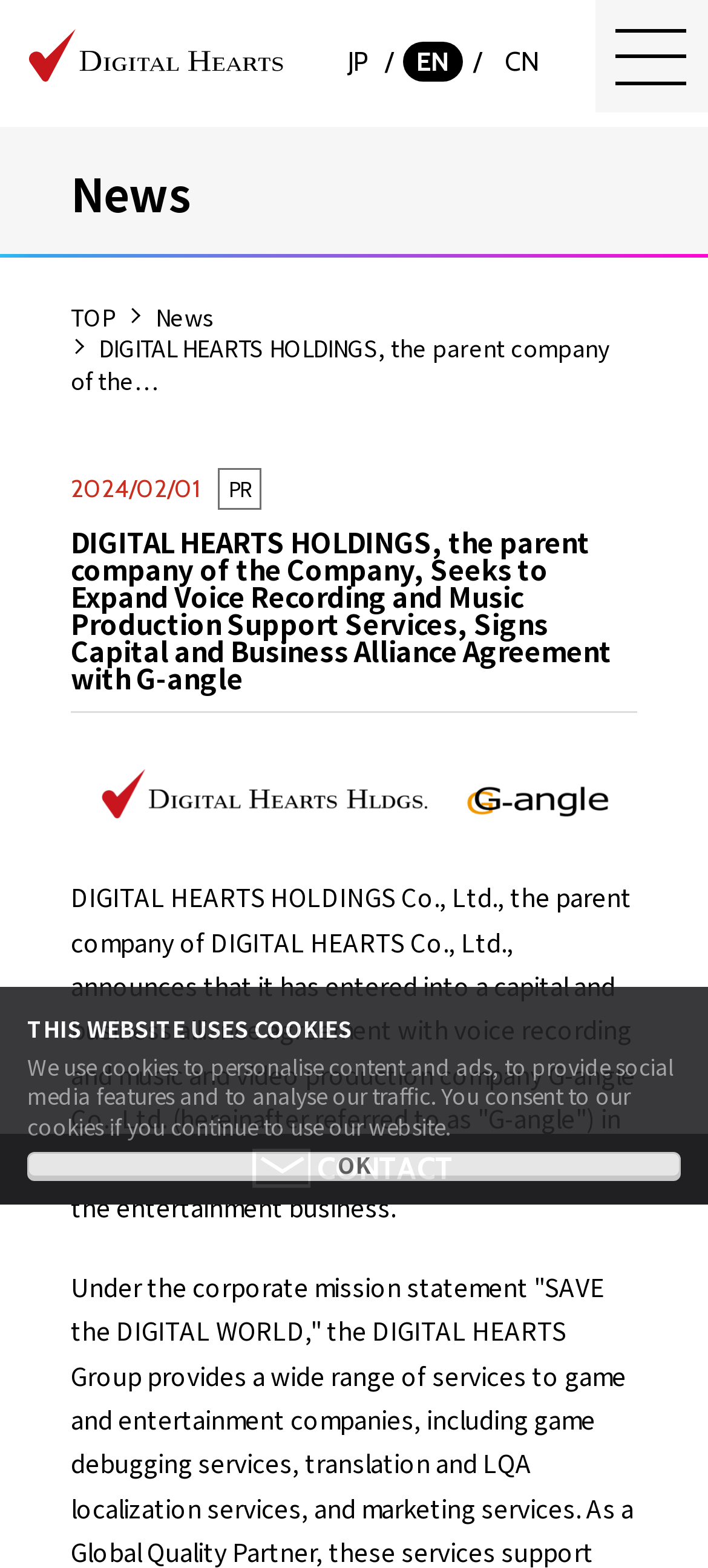Pinpoint the bounding box coordinates of the clickable element to carry out the following instruction: "Switch to Japanese language."

[0.473, 0.027, 0.538, 0.052]